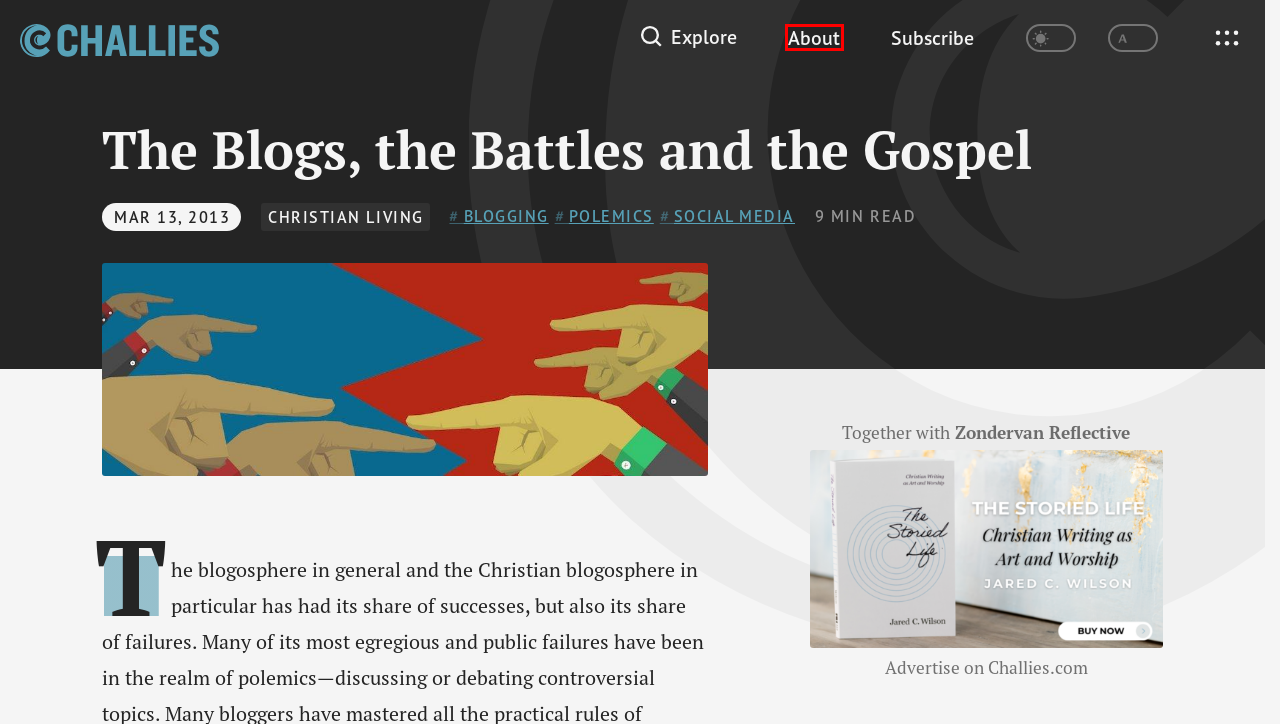Given a screenshot of a webpage with a red bounding box around an element, choose the most appropriate webpage description for the new page displayed after clicking the element within the bounding box. Here are the candidates:
A. Christian Living | Tim Challies
B. About | Tim Challies
C. polemics | Tim Challies
D. The Storied Life: Christian Writing as Art and Worship

    
    
      – ChurchSource
E. Advertising Opportunities | Tim Challies
F. Subscribe | Tim Challies
G. March 2013 | Tim Challies
H. social media | Tim Challies

B